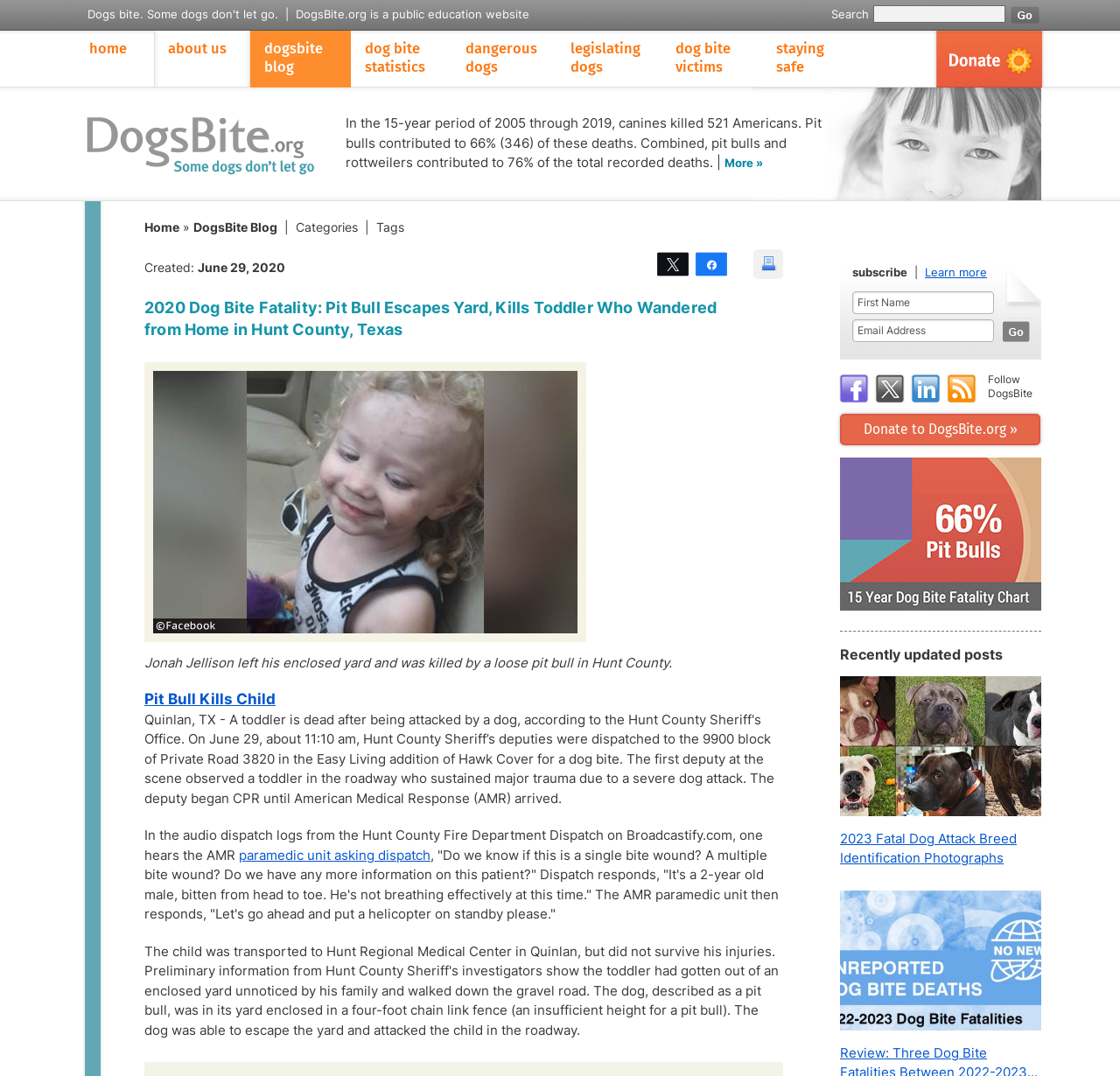For the element described, predict the bounding box coordinates as (top-left x, top-left y, bottom-right x, bottom-right y). All values should be between 0 and 1. Element description: paramedic unit asking dispatch

[0.213, 0.787, 0.384, 0.802]